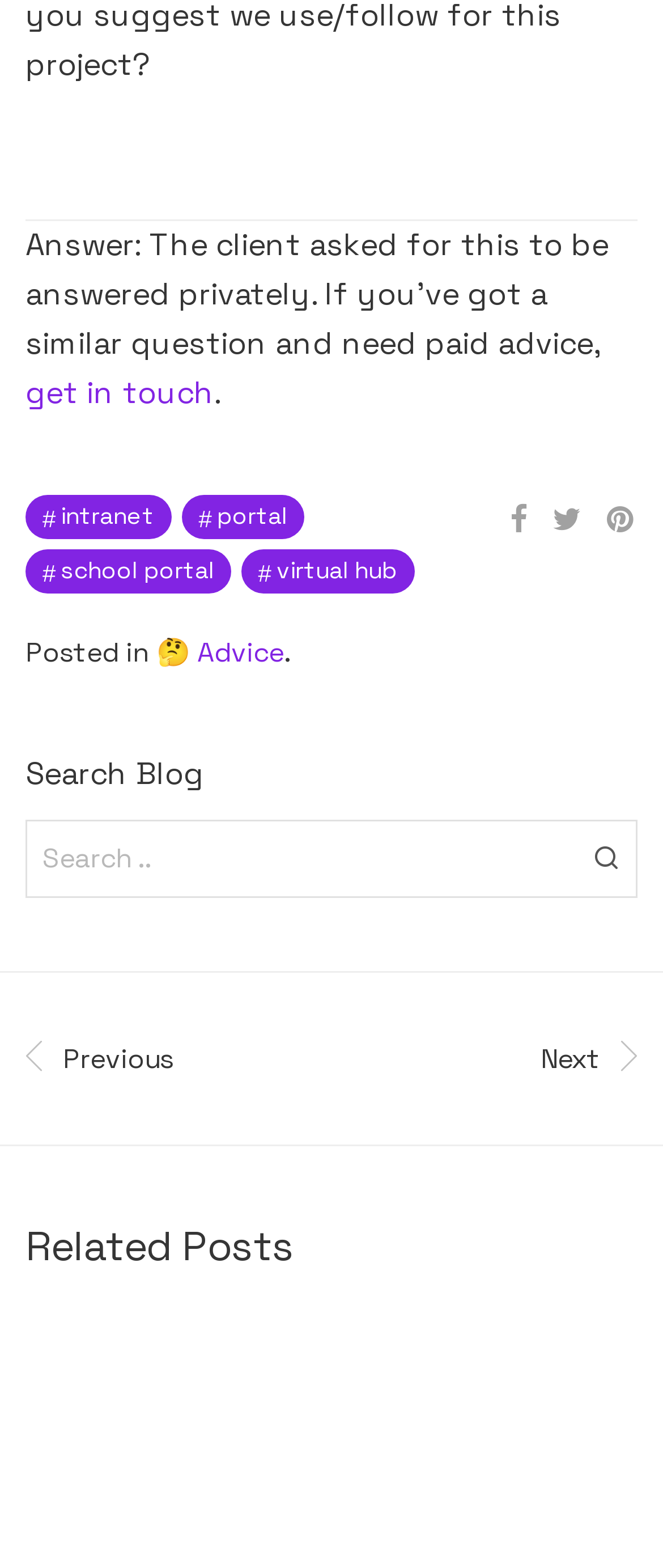Please identify the bounding box coordinates of the element's region that needs to be clicked to fulfill the following instruction: "view previous posts". The bounding box coordinates should consist of four float numbers between 0 and 1, i.e., [left, top, right, bottom].

[0.038, 0.663, 0.462, 0.688]